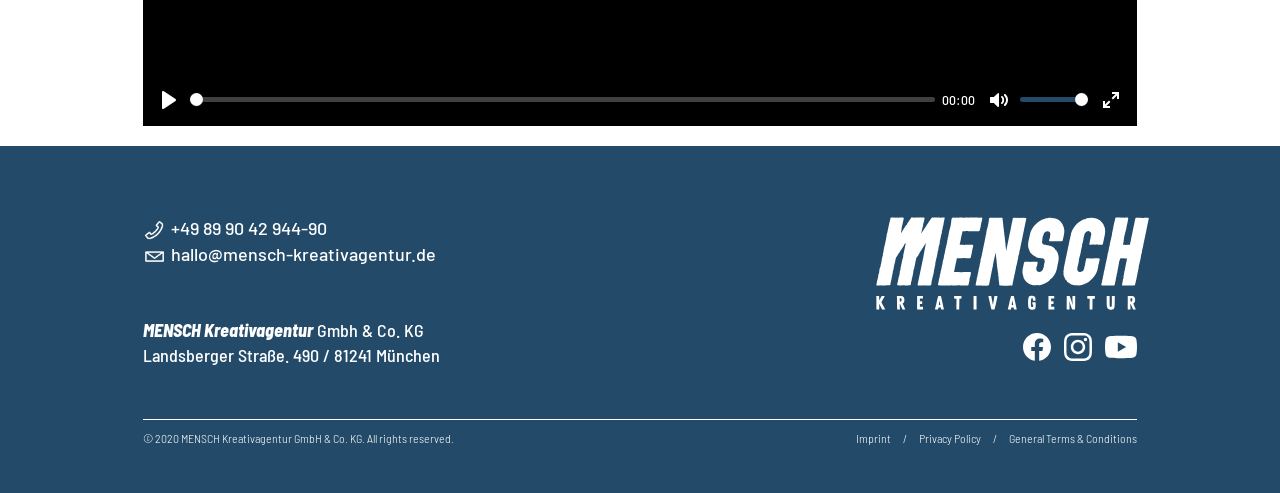Specify the bounding box coordinates of the area to click in order to execute this command: 'Adjust the volume'. The coordinates should consist of four float numbers ranging from 0 to 1, and should be formatted as [left, top, right, bottom].

[0.796, 0.183, 0.85, 0.222]